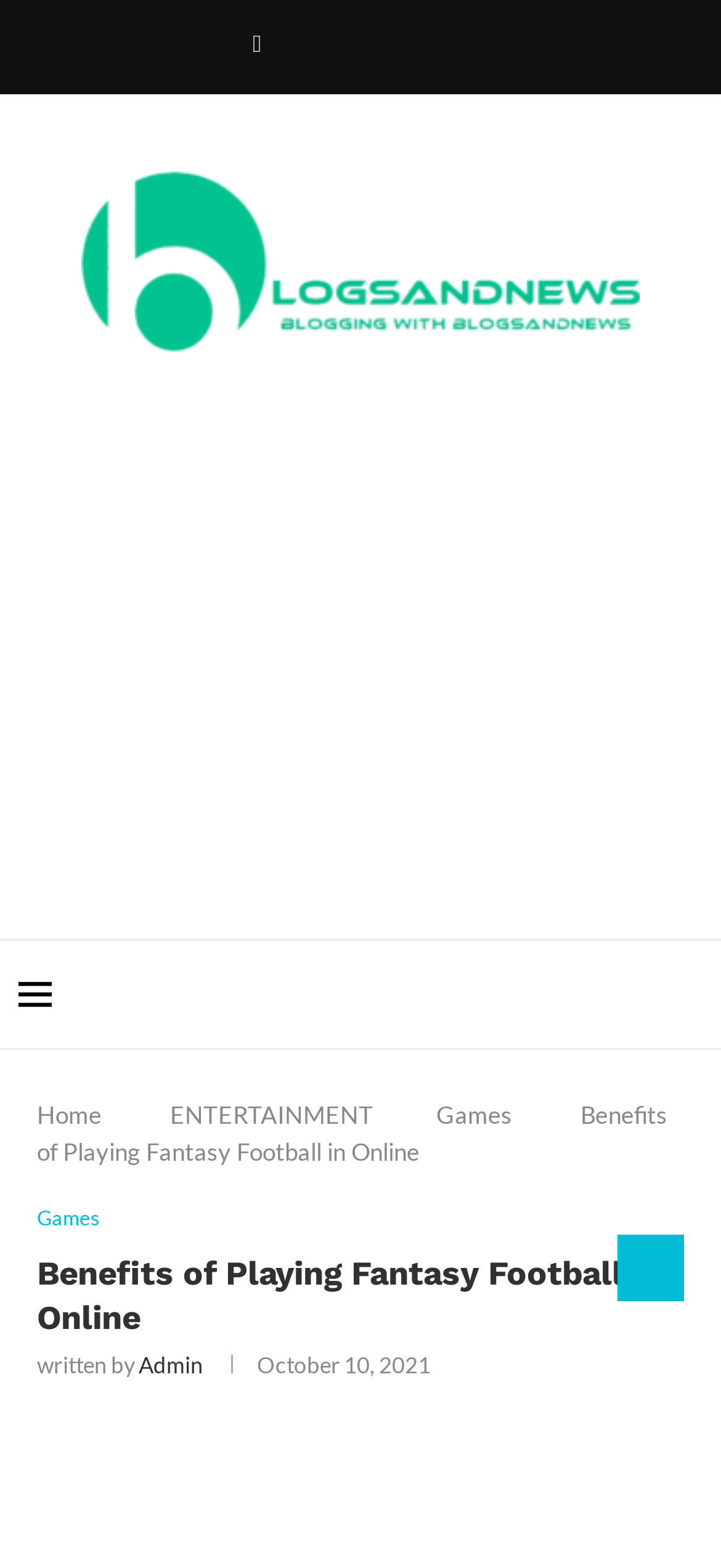Find the bounding box coordinates for the element that must be clicked to complete the instruction: "Go to Facebook". The coordinates should be four float numbers between 0 and 1, indicated as [left, top, right, bottom].

[0.35, 0.018, 0.362, 0.038]